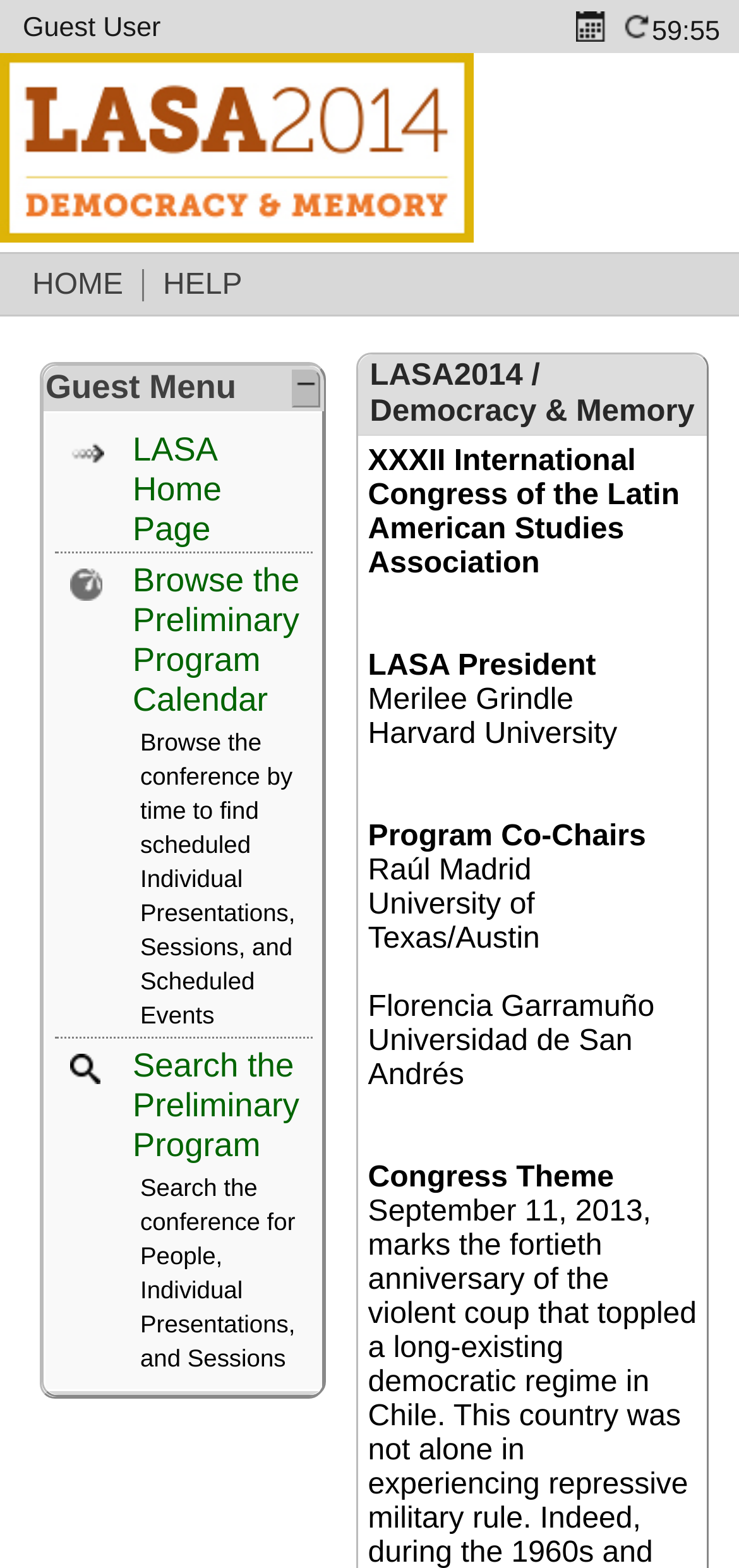Identify and provide the bounding box coordinates of the UI element described: "Browse the Preliminary Program Calendar". The coordinates should be formatted as [left, top, right, bottom], with each number being a float between 0 and 1.

[0.179, 0.358, 0.405, 0.458]